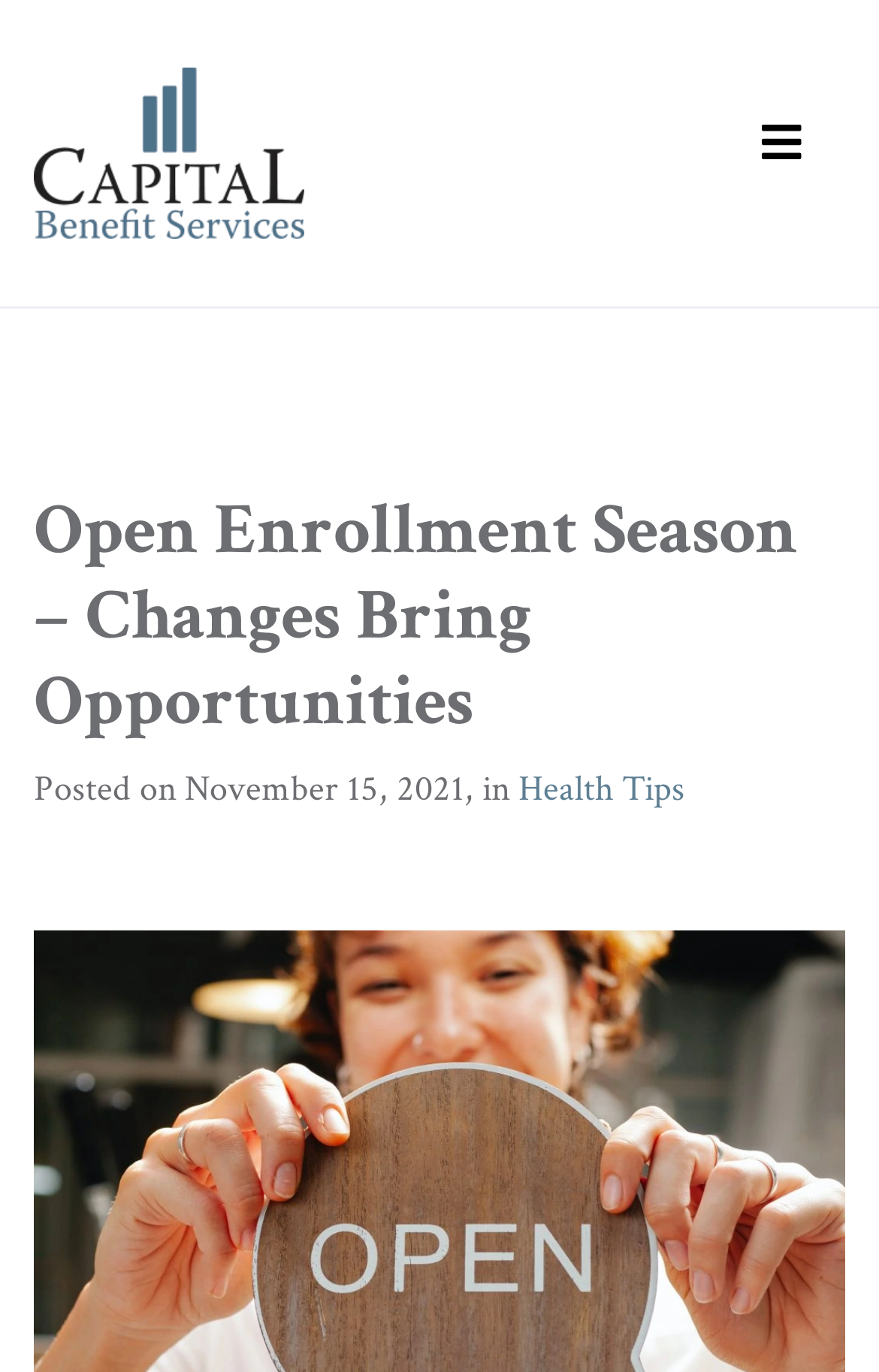Determine the bounding box coordinates in the format (top-left x, top-left y, bottom-right x, bottom-right y). Ensure all values are floating point numbers between 0 and 1. Identify the bounding box of the UI element described by: Health Tips

[0.59, 0.559, 0.779, 0.593]